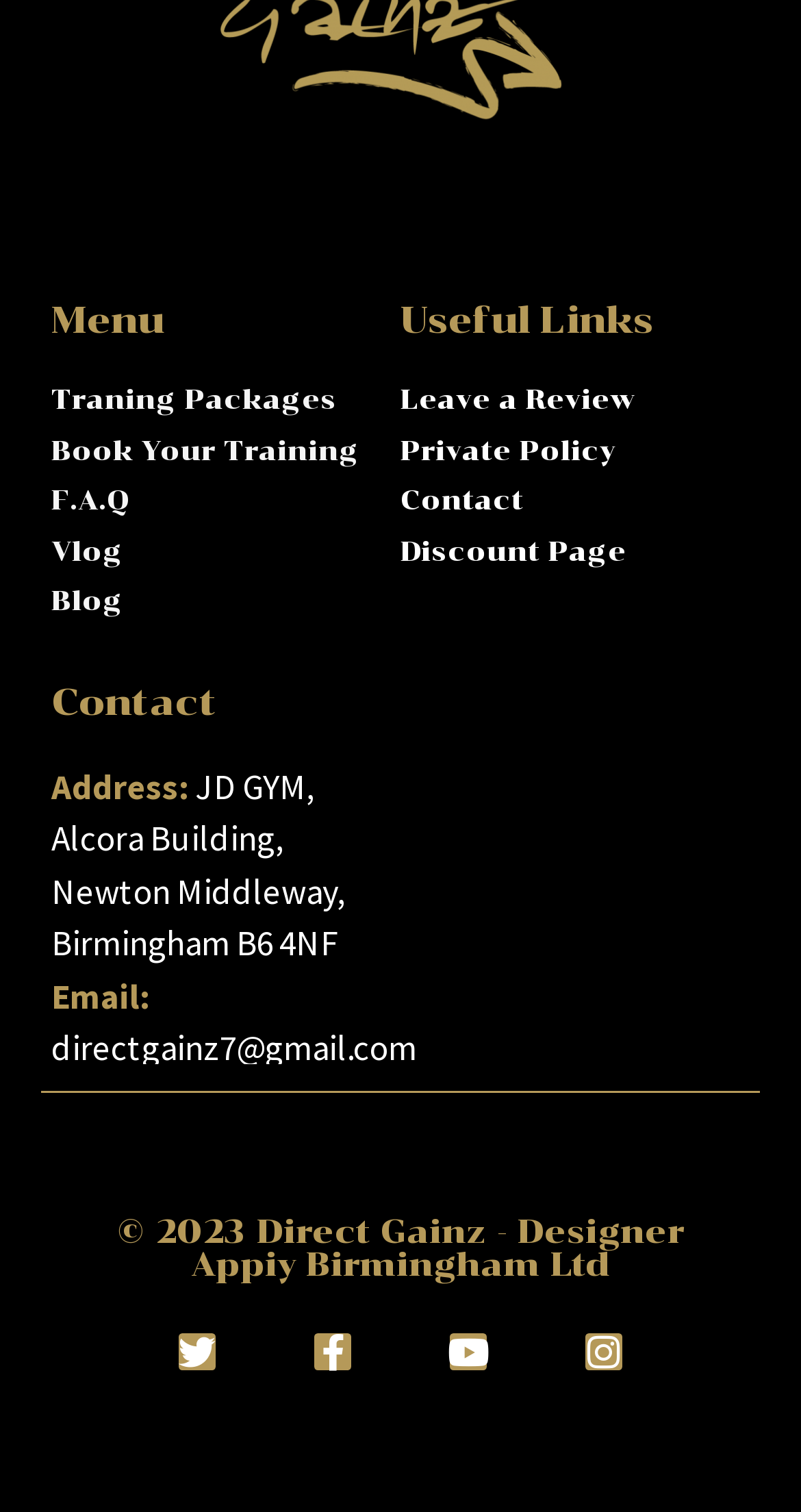Identify the bounding box coordinates for the element that needs to be clicked to fulfill this instruction: "Check out the Vlog". Provide the coordinates in the format of four float numbers between 0 and 1: [left, top, right, bottom].

[0.064, 0.352, 0.5, 0.378]